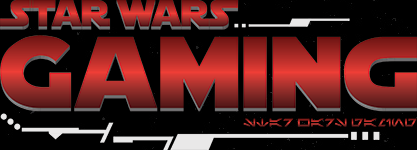What is the tone of the logo's font?
Please provide a comprehensive answer to the question based on the webpage screenshot.

The caption describes the font as modern and energetic, which suggests that the logo's font is contemporary, lively, and dynamic, conveying a sense of excitement and engagement to the target audience.